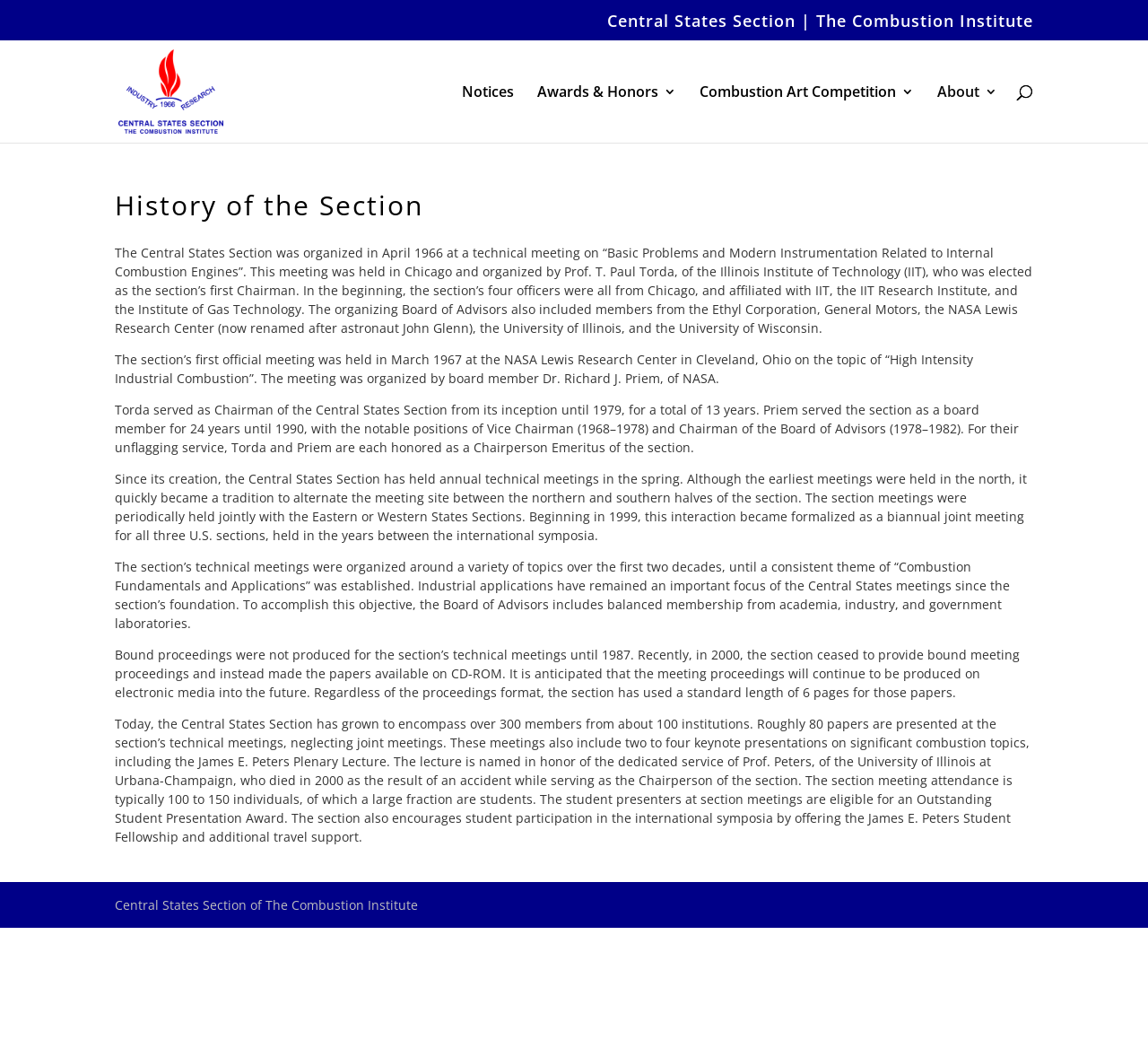Analyze the image and answer the question with as much detail as possible: 
What is the name of the lecture named in honor of a dedicated service?

I found the answer by reading the static text 'The lecture is named in honor of the dedicated service of Prof. Peters, of the University of Illinois at Urbana-Champaign...'. This text mentions the name of the lecture and the person it is named after.